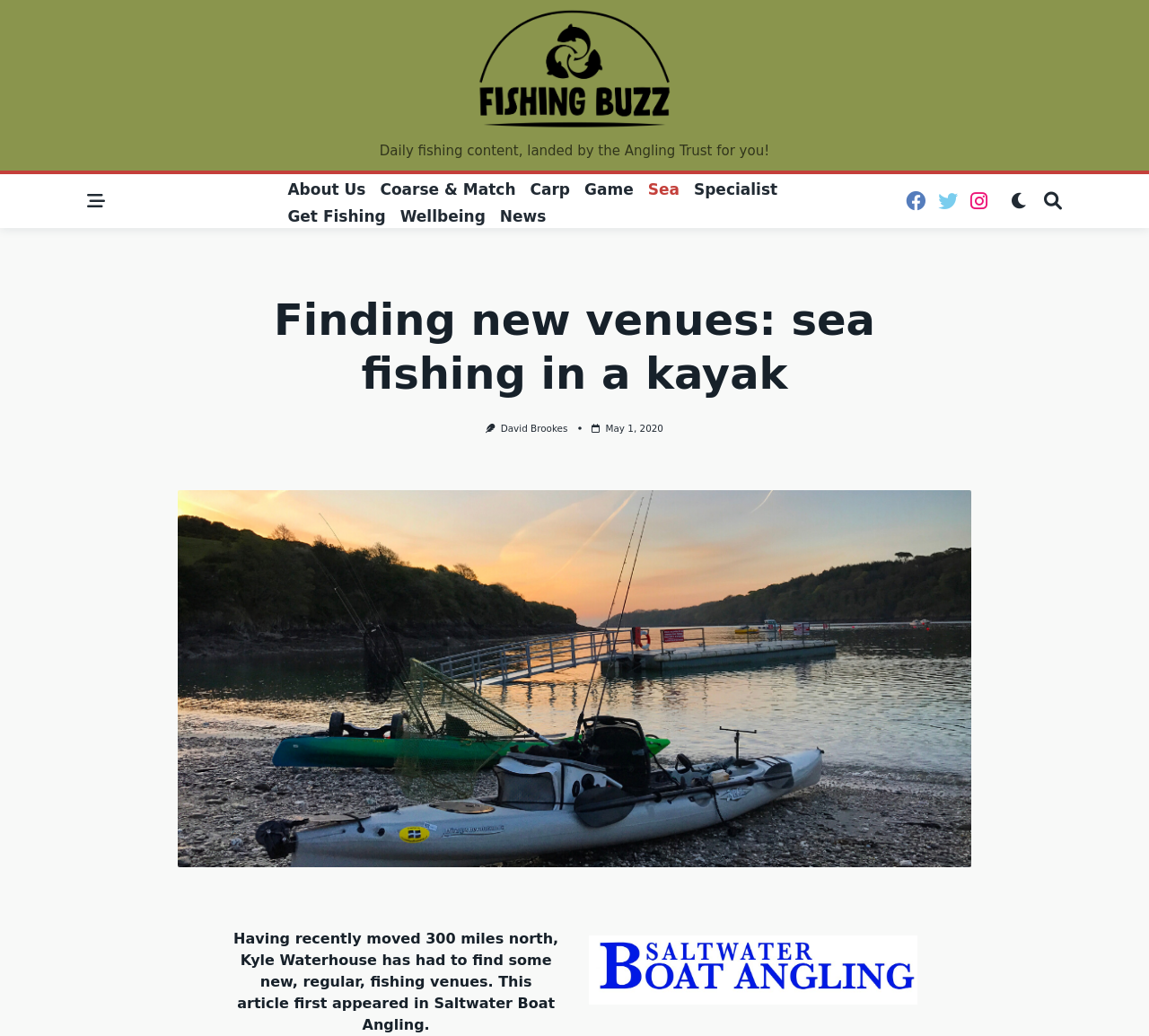Please give the bounding box coordinates of the area that should be clicked to fulfill the following instruction: "Check the date of the article". The coordinates should be in the format of four float numbers from 0 to 1, i.e., [left, top, right, bottom].

[0.527, 0.408, 0.577, 0.419]